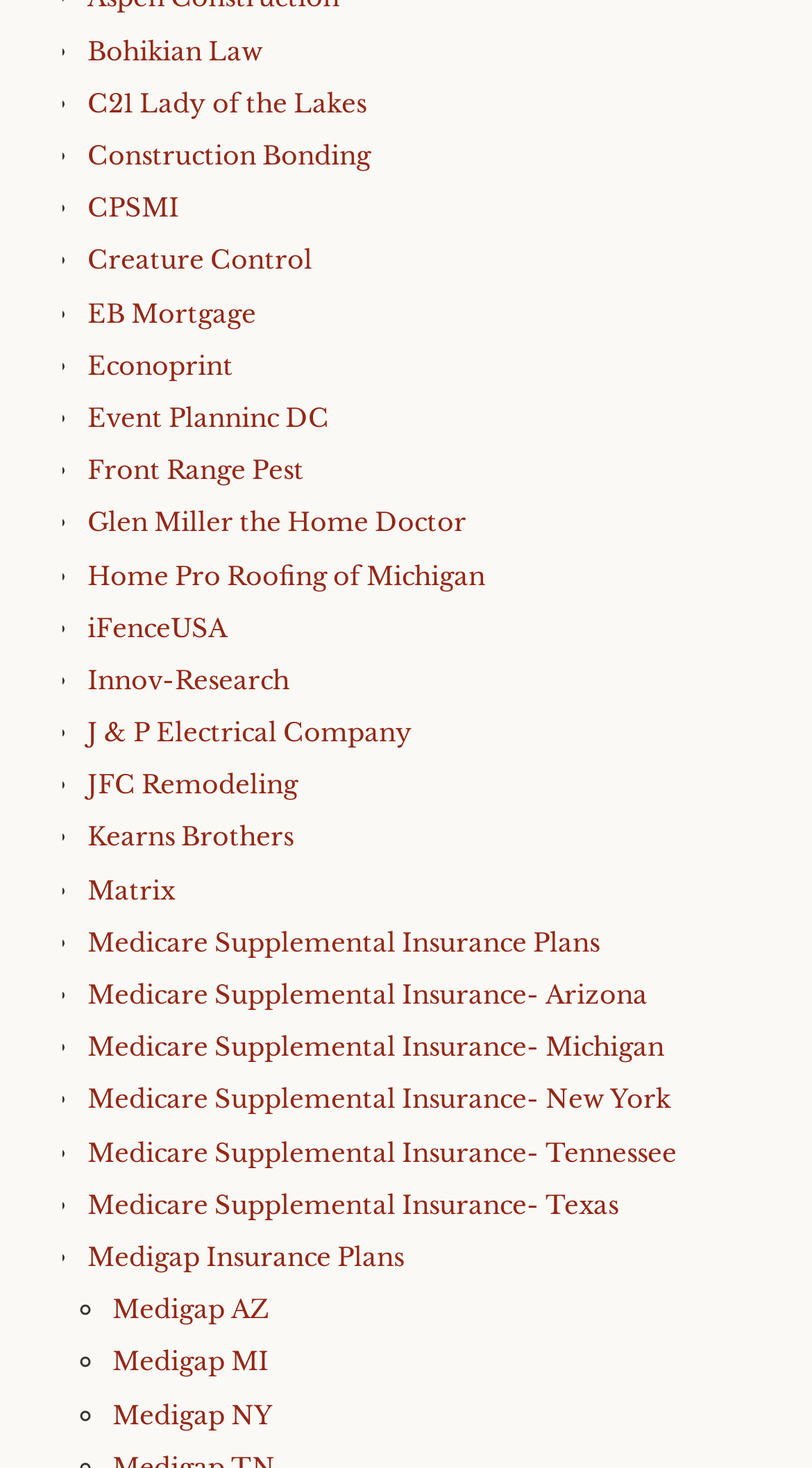Specify the bounding box coordinates of the region I need to click to perform the following instruction: "Explore Event Planninc DC". The coordinates must be four float numbers in the range of 0 to 1, i.e., [left, top, right, bottom].

[0.108, 0.274, 0.405, 0.295]